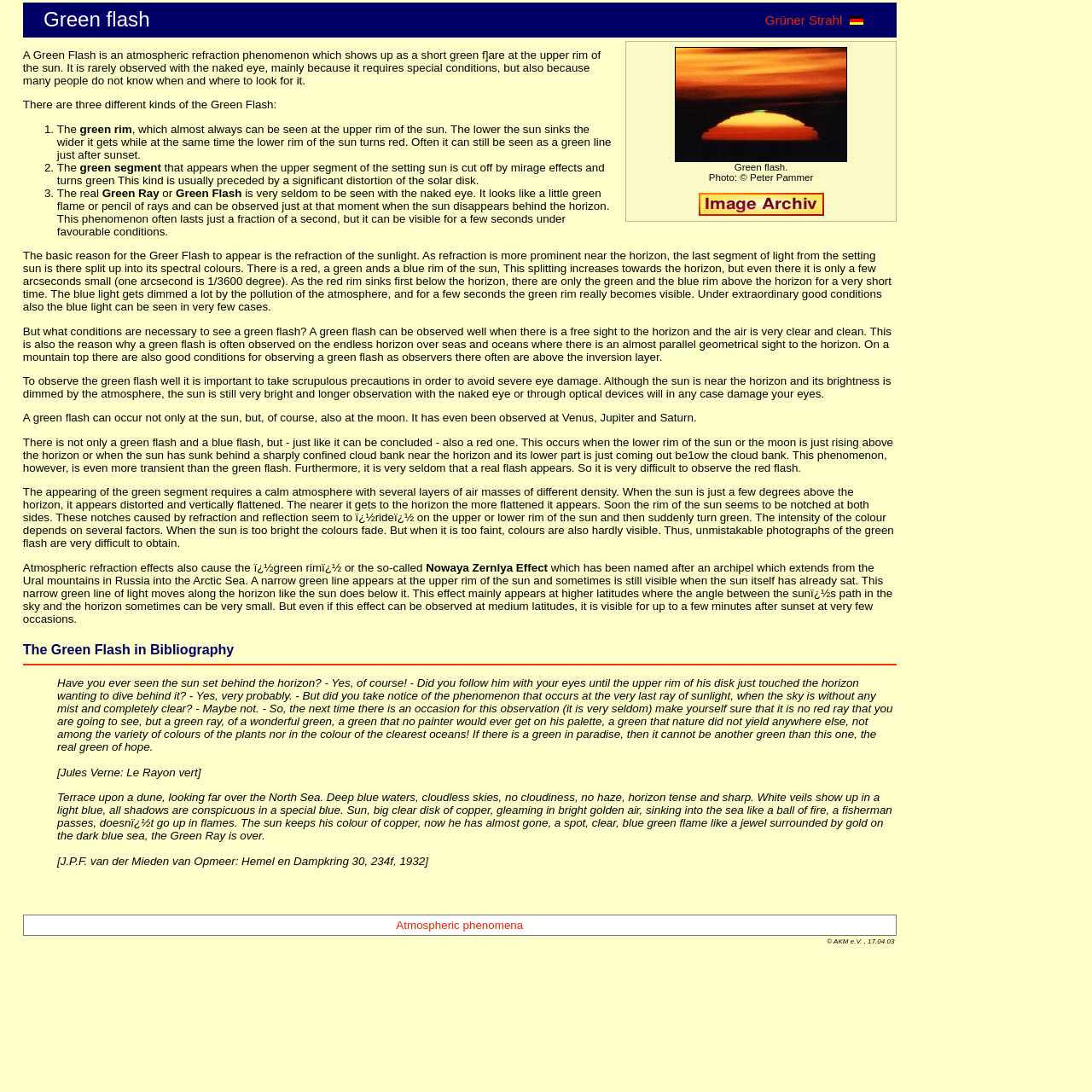Refer to the screenshot and give an in-depth answer to this question: Can a Green Flash occur at the moon?

According to the webpage, a Green Flash can occur not only at the sun, but also at the moon. It has even been observed at Venus, Jupiter, and Saturn. This is because the Green Flash is an atmospheric refraction phenomenon that can occur at any celestial body, not just the sun.